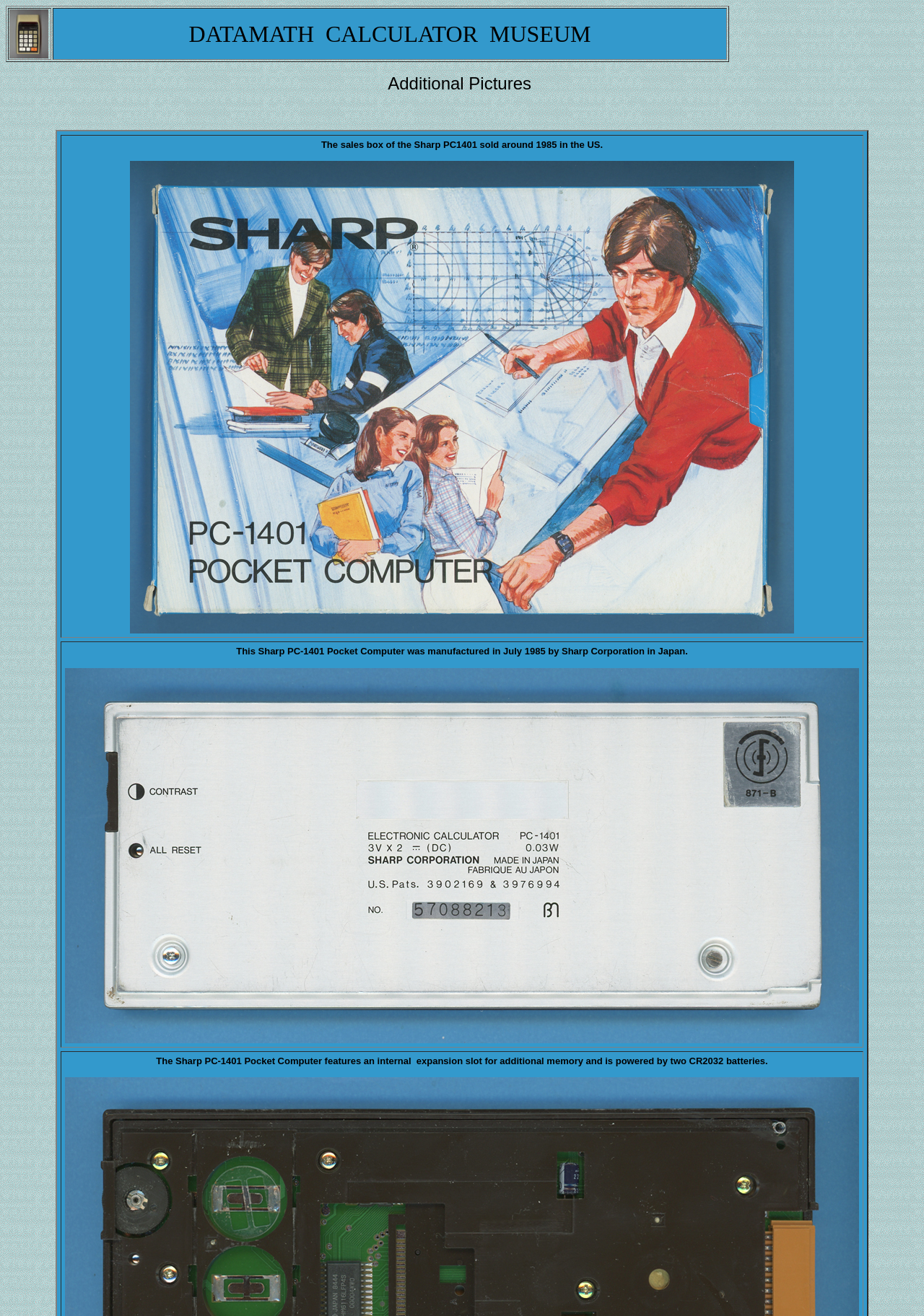Respond to the question below with a single word or phrase:
What is the bounding box coordinate of the second image?

[0.141, 0.122, 0.859, 0.481]